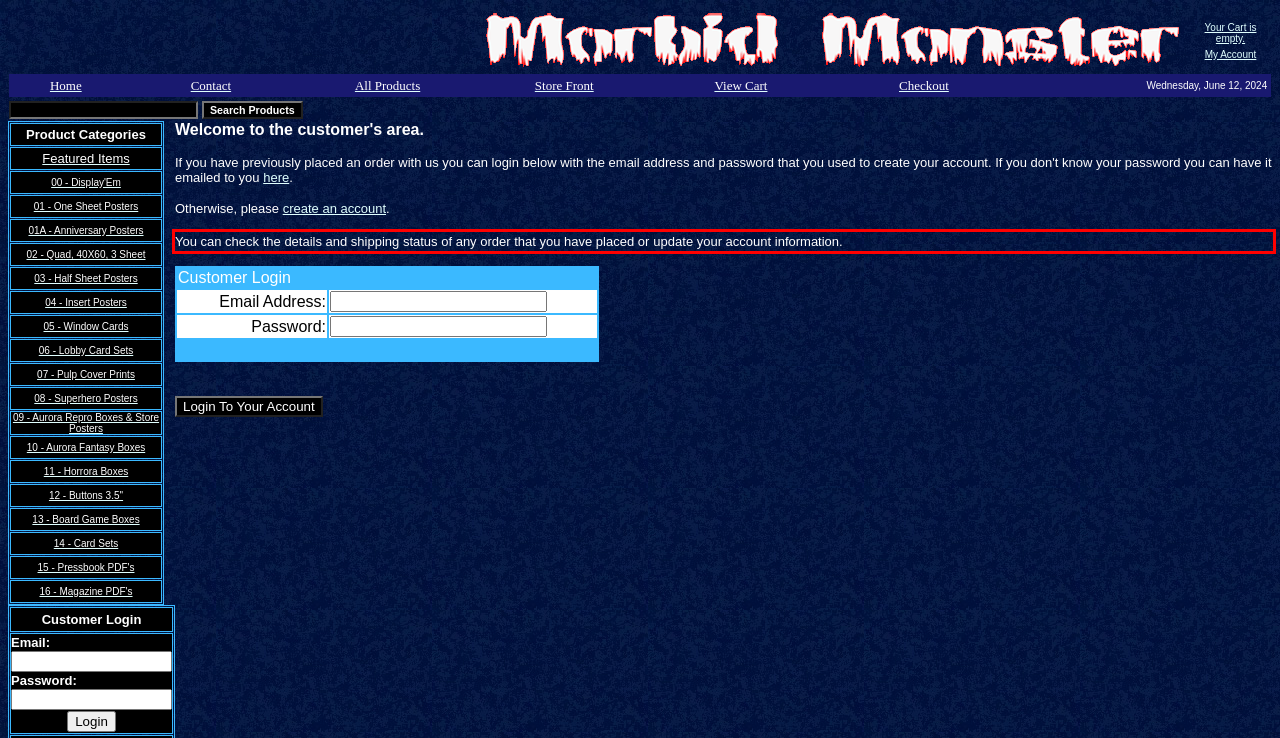There is a screenshot of a webpage with a red bounding box around a UI element. Please use OCR to extract the text within the red bounding box.

You can check the details and shipping status of any order that you have placed or update your account information.